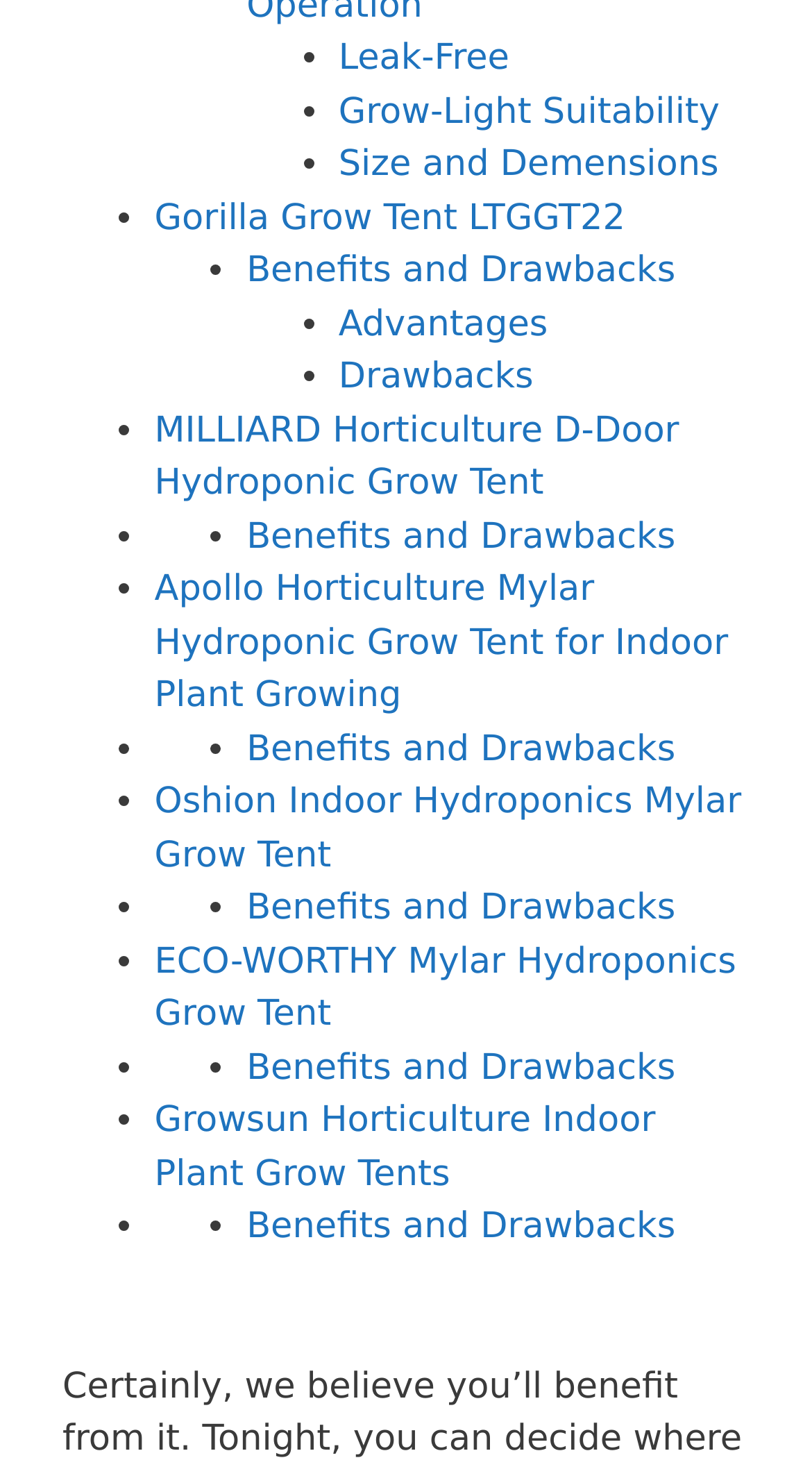Please locate the bounding box coordinates for the element that should be clicked to achieve the following instruction: "Check 'ECO-WORTHY Mylar Hydroponics Grow Tent'". Ensure the coordinates are given as four float numbers between 0 and 1, i.e., [left, top, right, bottom].

[0.19, 0.637, 0.907, 0.701]